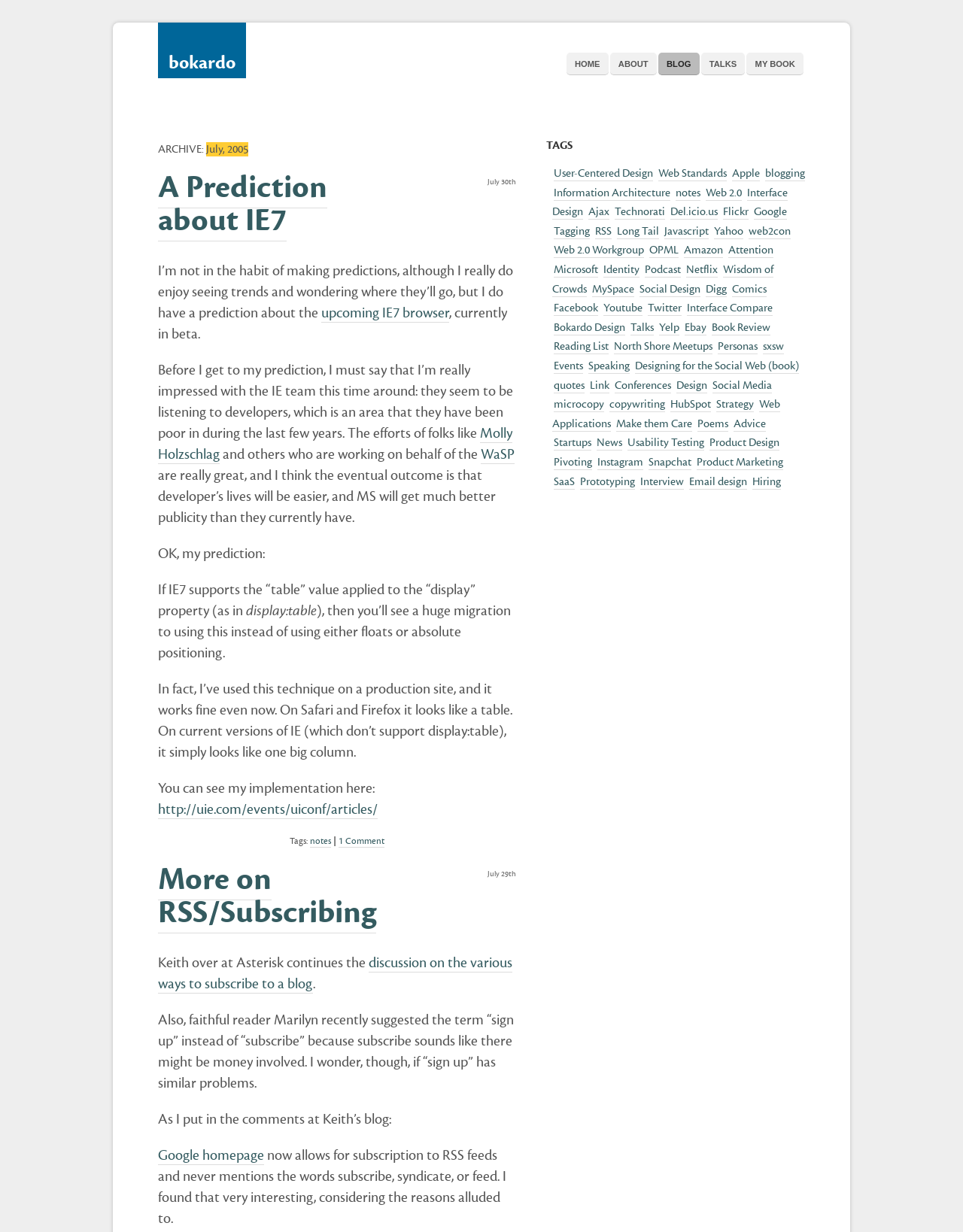Identify the bounding box coordinates necessary to click and complete the given instruction: "Read the article 'A Prediction about IE7'".

[0.164, 0.139, 0.536, 0.193]